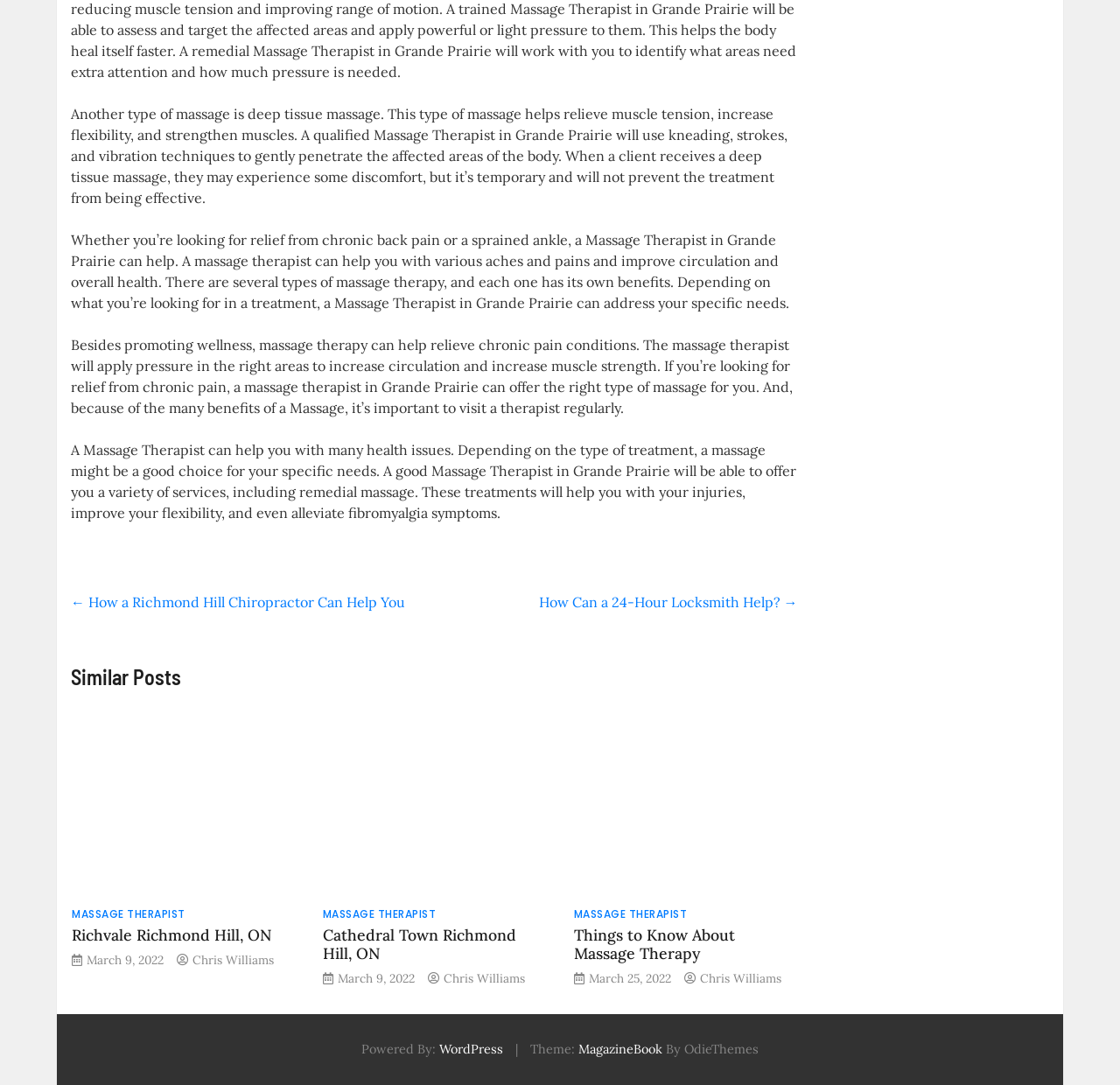Using the provided description Chris Williams, find the bounding box coordinates for the UI element. Provide the coordinates in (top-left x, top-left y, bottom-right x, bottom-right y) format, ensuring all values are between 0 and 1.

[0.625, 0.894, 0.697, 0.909]